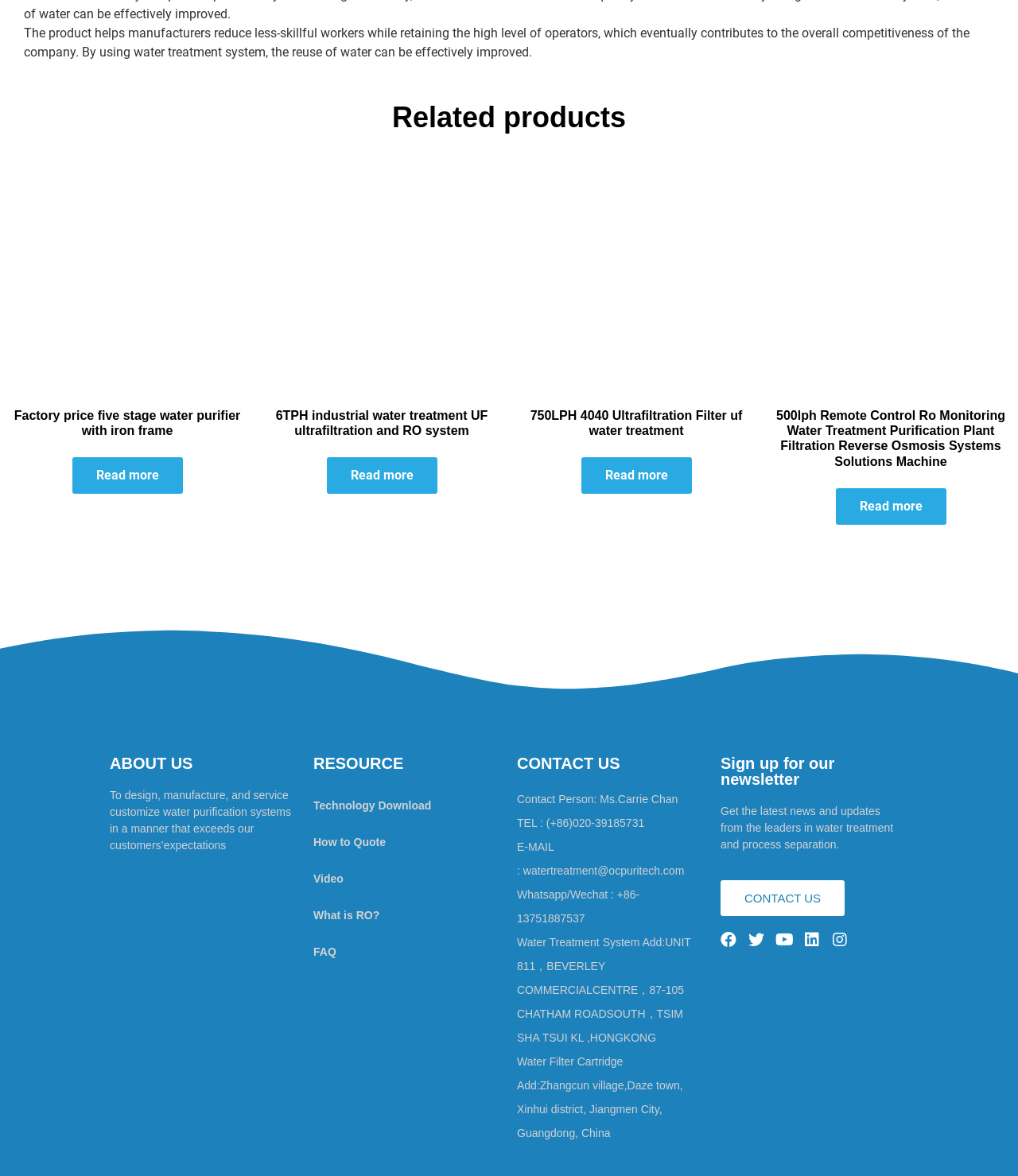What is the name of the contact person?
Provide a comprehensive and detailed answer to the question.

The StaticText element with ID 262 contains the contact information, including the name of the contact person, Ms. Carrie Chan.